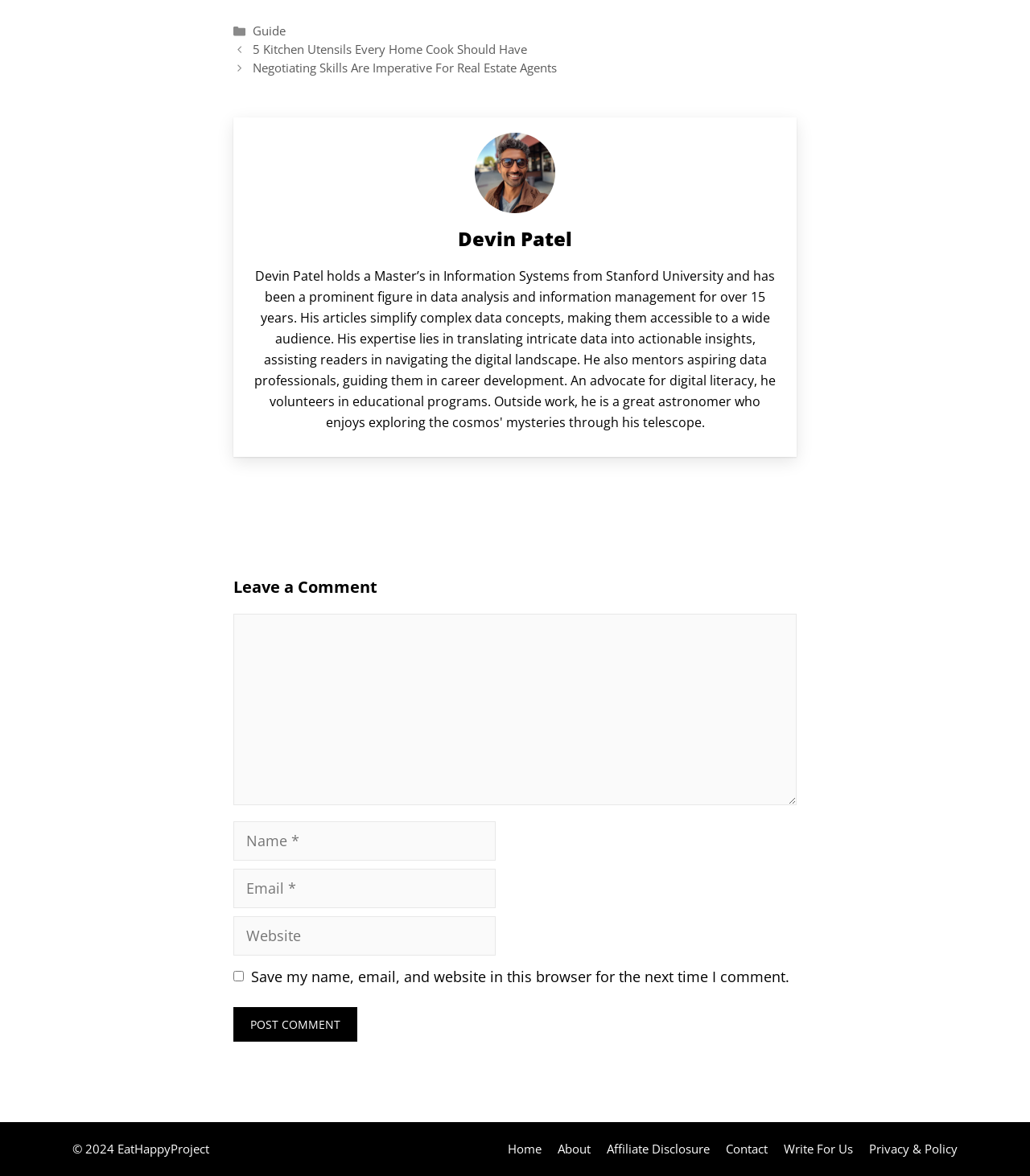Identify the bounding box coordinates of the clickable region to carry out the given instruction: "Click on the 'Post Comment' button".

[0.227, 0.856, 0.347, 0.886]